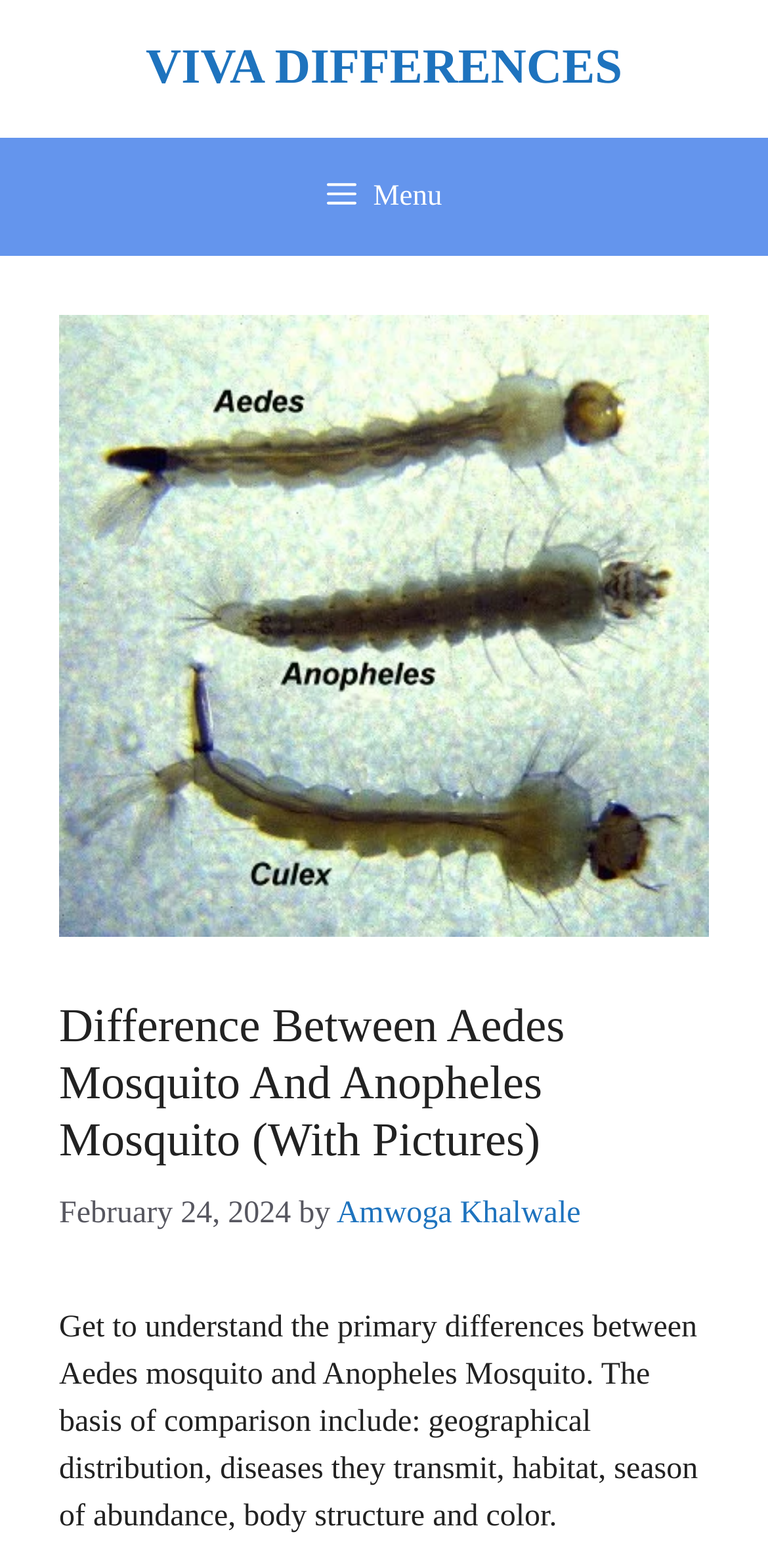Locate the headline of the webpage and generate its content.

Difference Between Aedes Mosquito And Anopheles Mosquito (With Pictures)